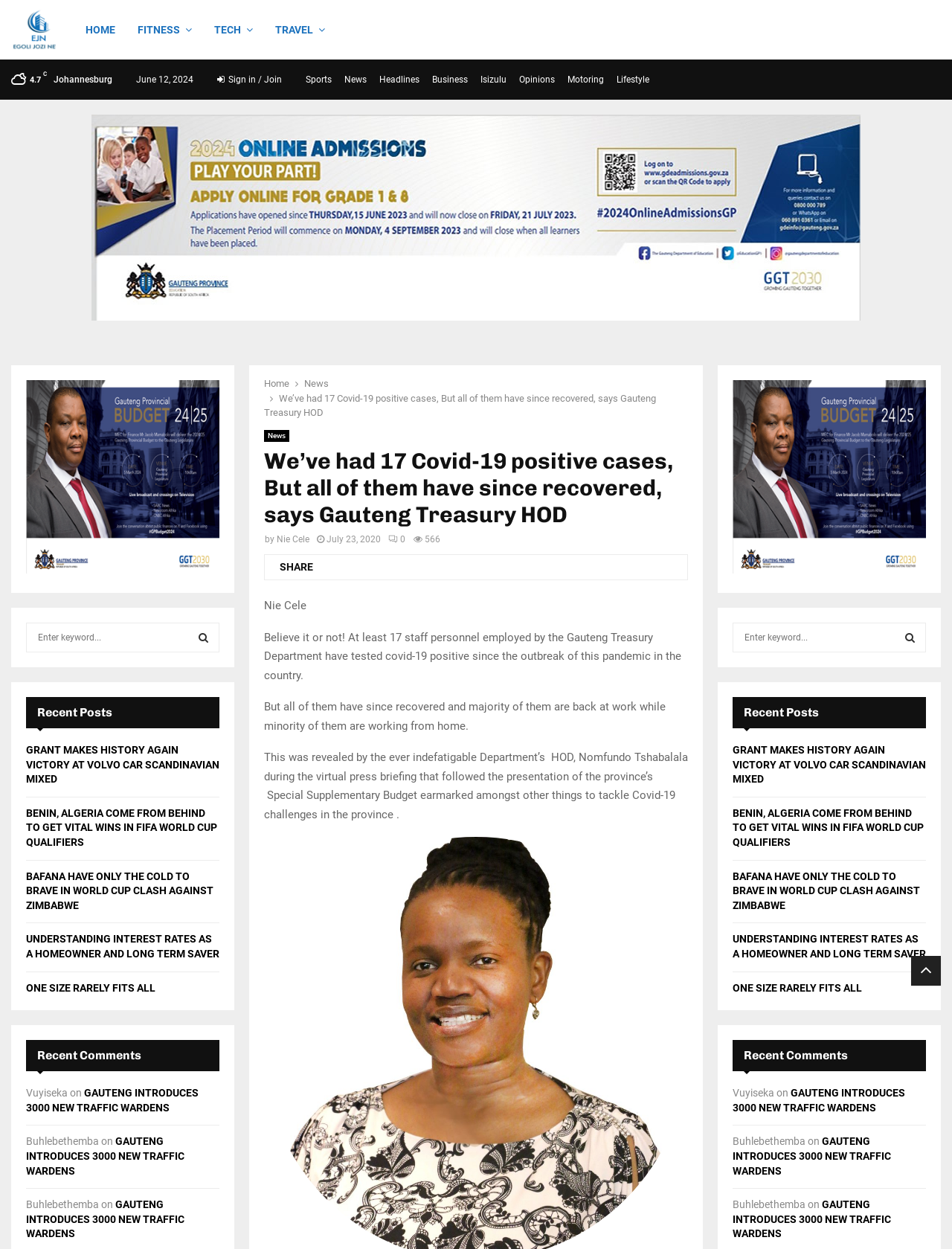Please reply with a single word or brief phrase to the question: 
What is the current weather in Johannesburg?

4.7 C